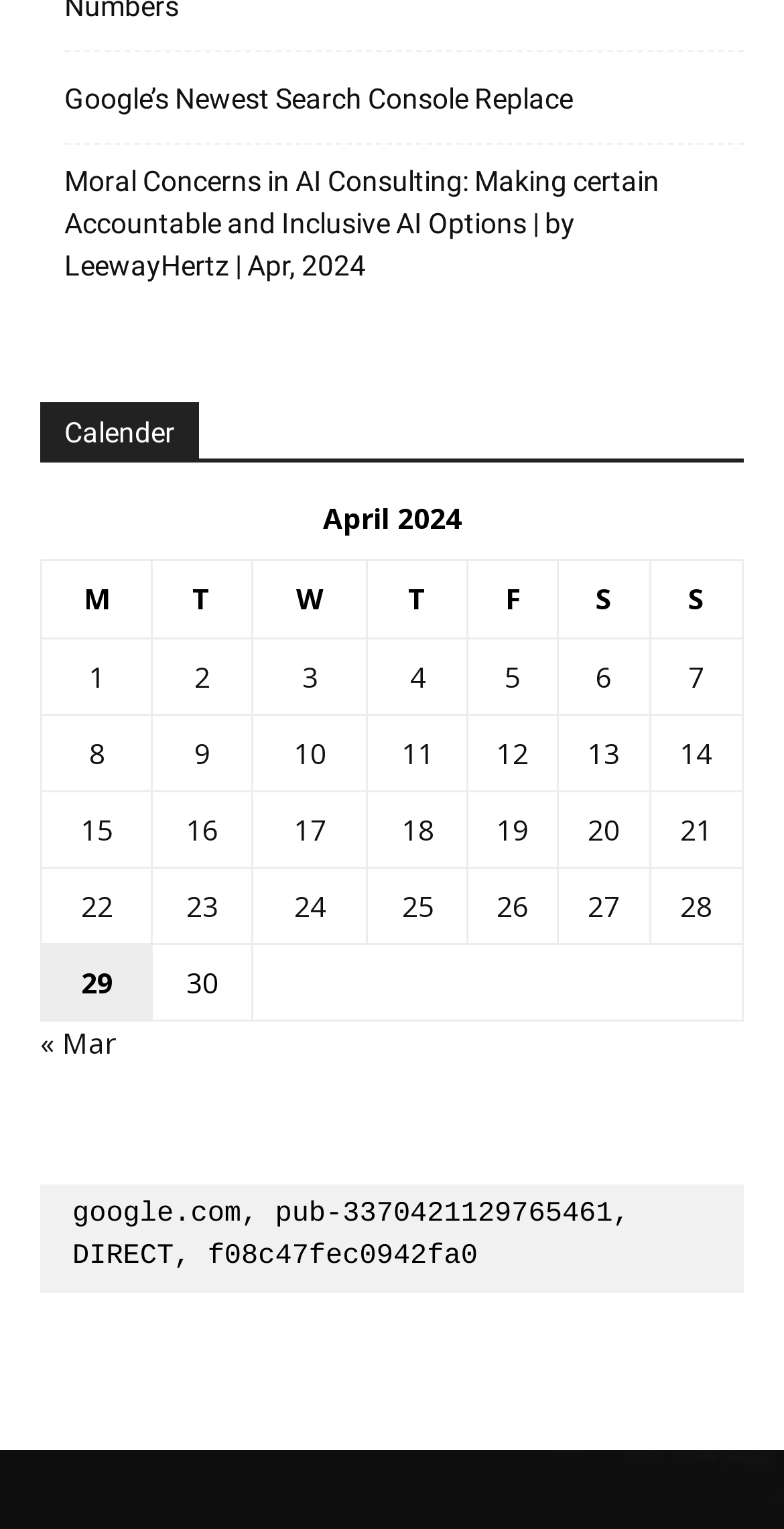Bounding box coordinates are specified in the format (top-left x, top-left y, bottom-right x, bottom-right y). All values are floating point numbers bounded between 0 and 1. Please provide the bounding box coordinate of the region this sentence describes: Google’s Newest Search Console Replace

[0.082, 0.052, 0.731, 0.079]